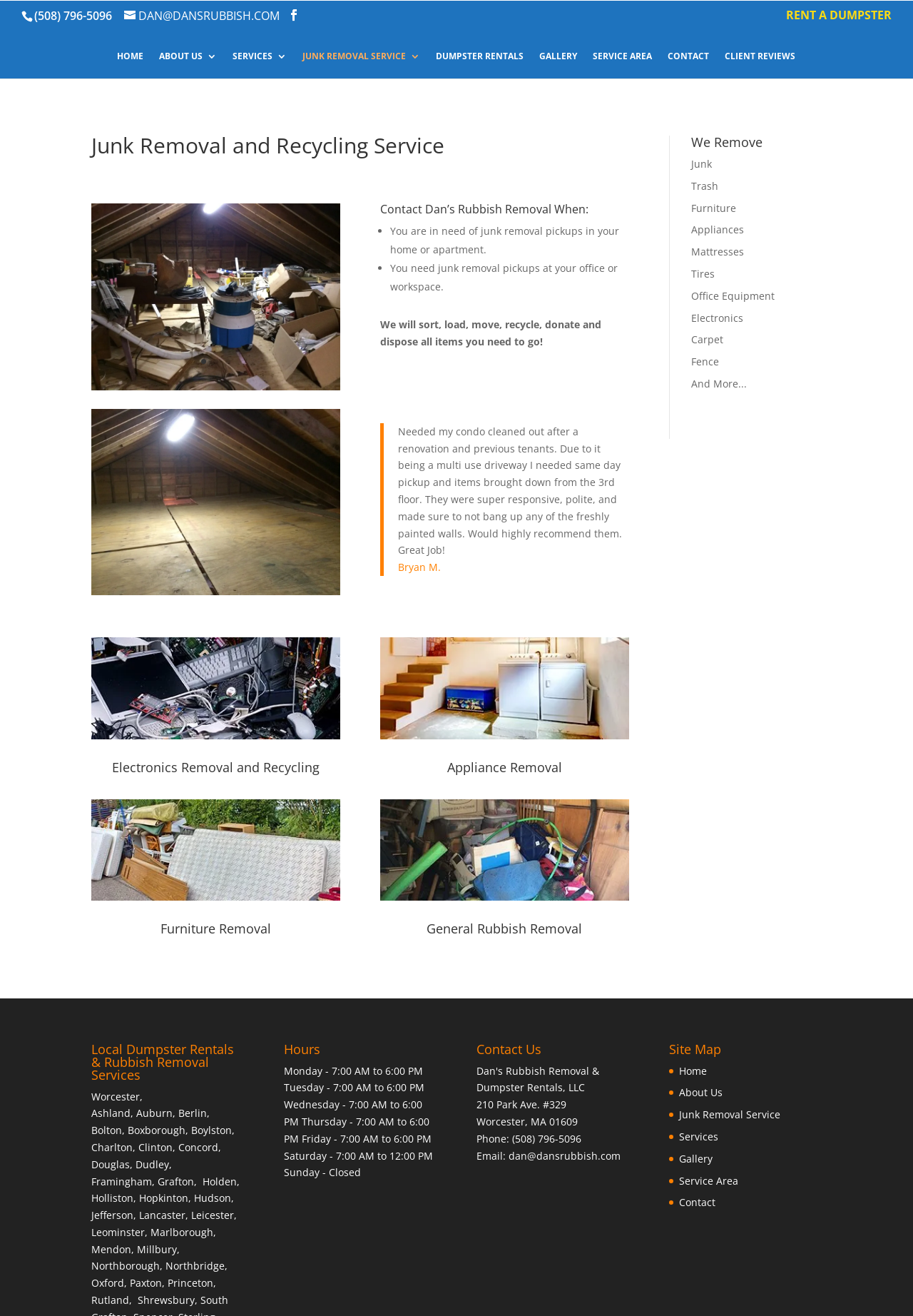Identify the bounding box coordinates of the clickable region to carry out the given instruction: "View Contact".

None